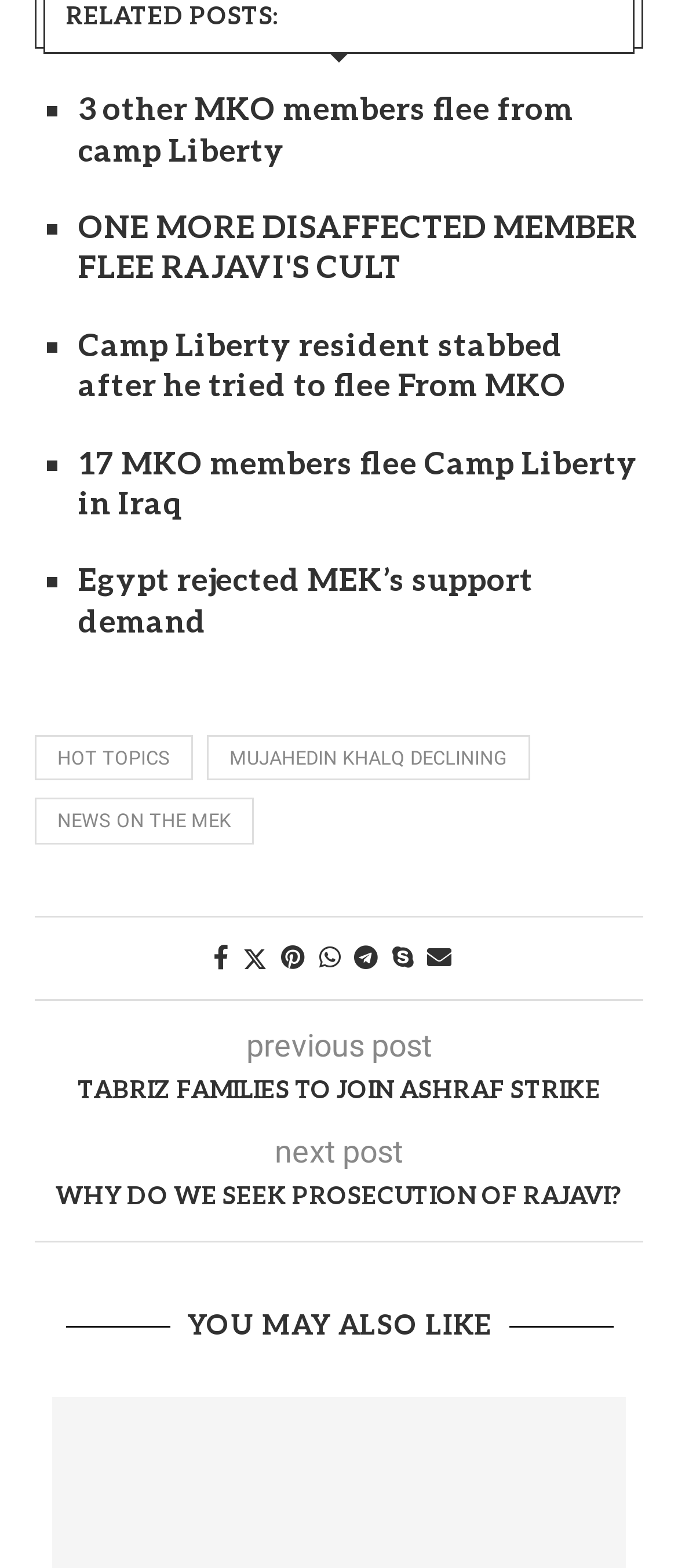Answer the question with a single word or phrase: 
How many articles are listed on this page?

5